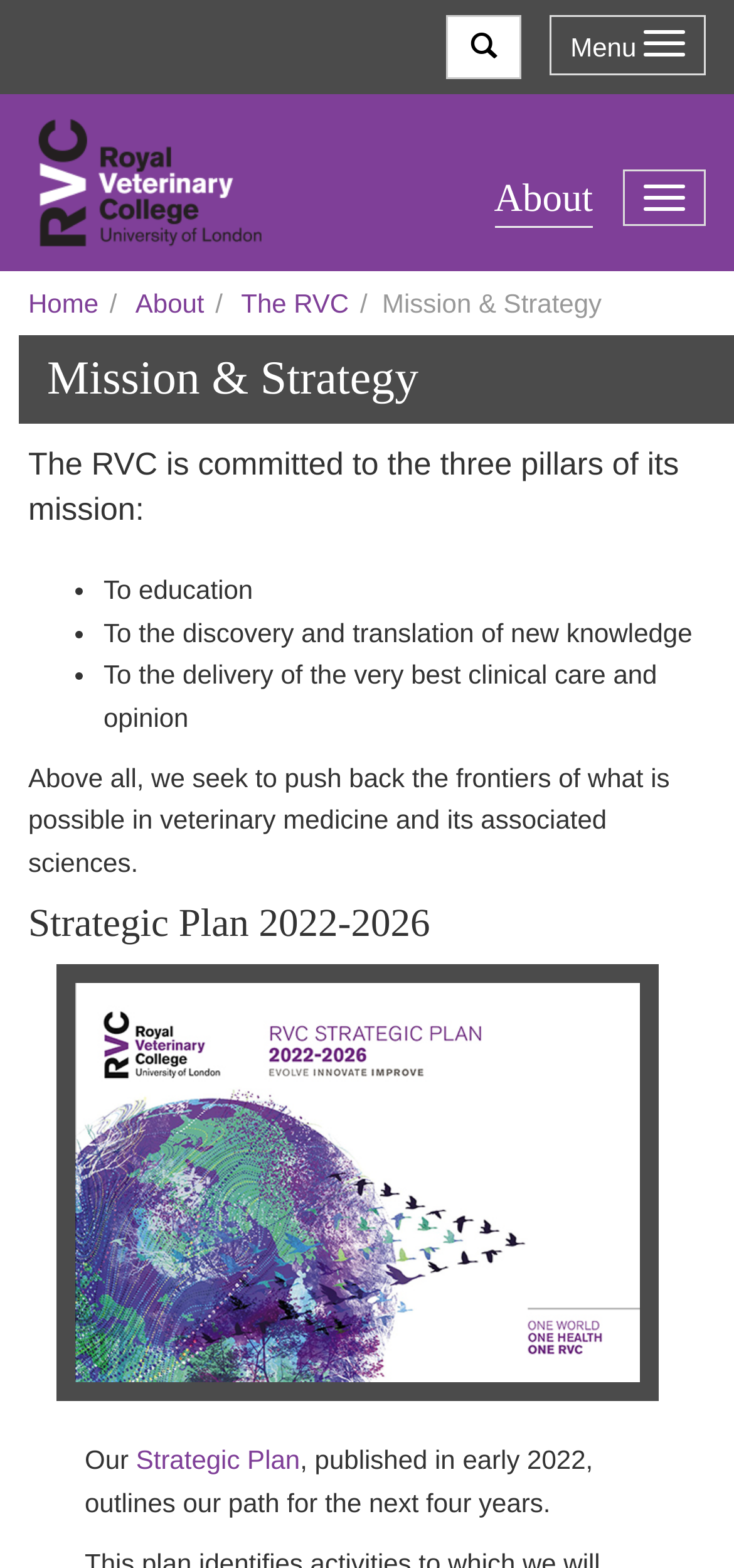Provide a brief response in the form of a single word or phrase:
What is the name of the prospectus mentioned on the webpage?

Undergraduate Prospectus 2023-2024